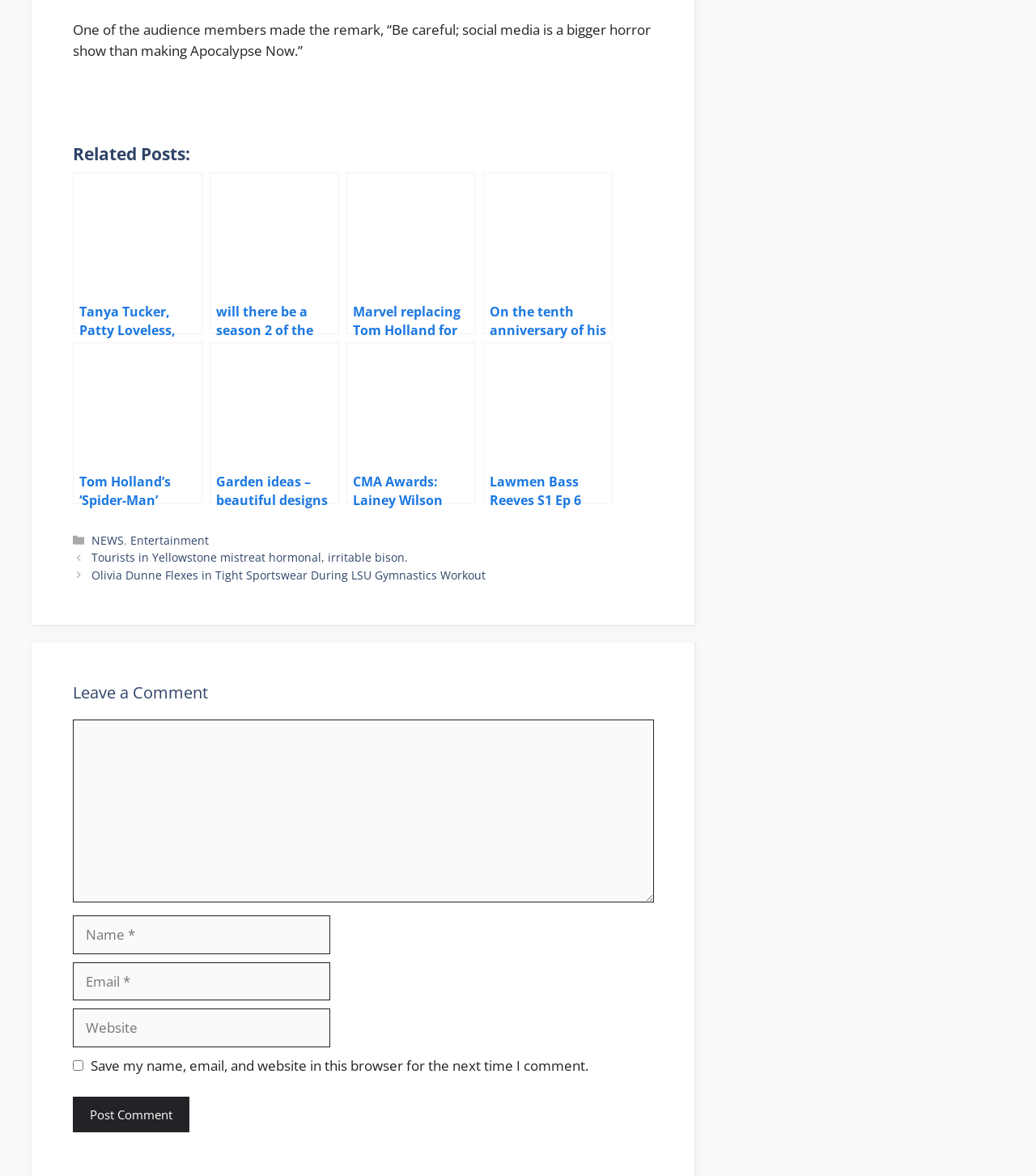Kindly provide the bounding box coordinates of the section you need to click on to fulfill the given instruction: "Leave a comment on the article".

[0.07, 0.612, 0.631, 0.767]